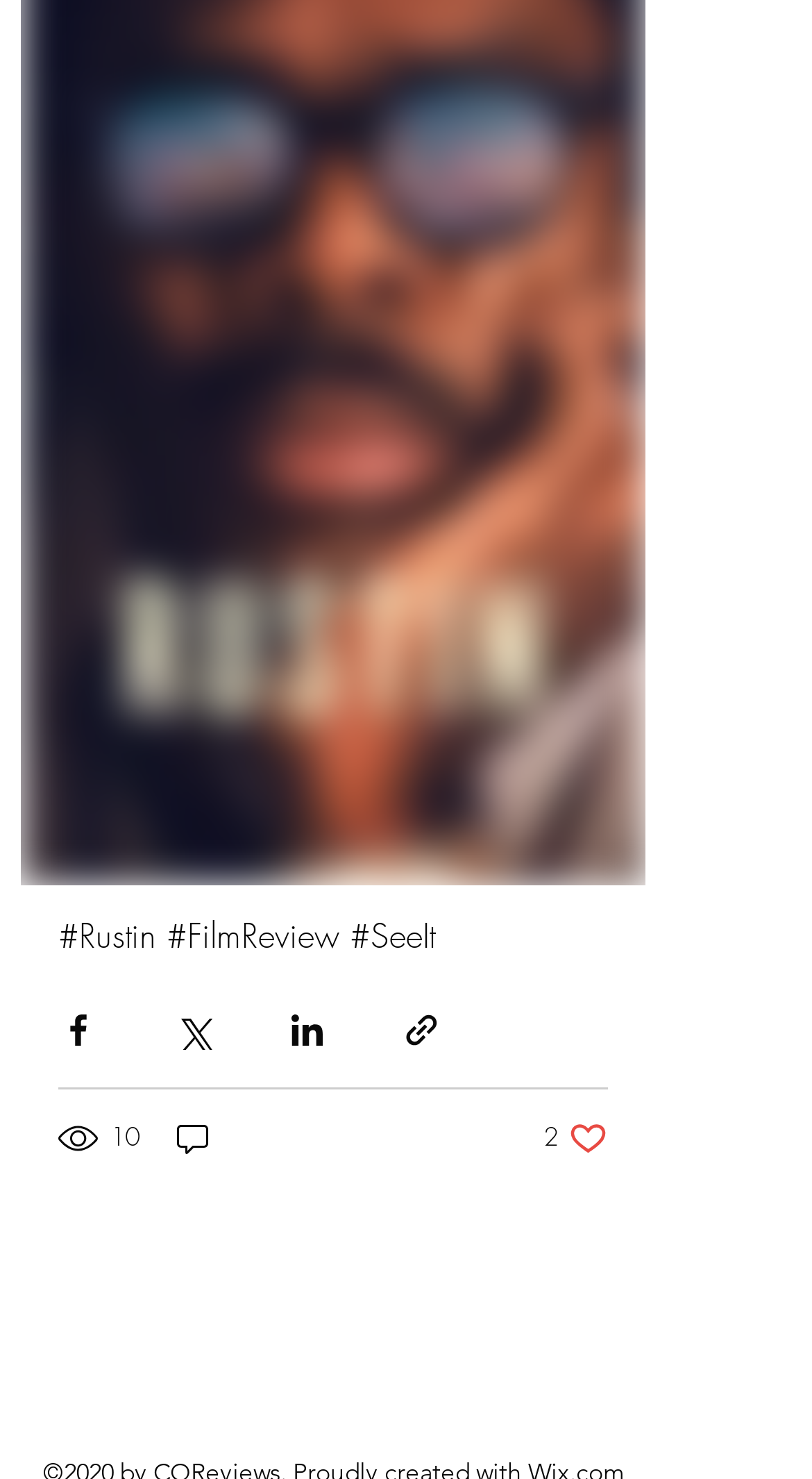Please identify the bounding box coordinates of the area that needs to be clicked to fulfill the following instruction: "Click on the Rustin link."

[0.072, 0.617, 0.192, 0.648]